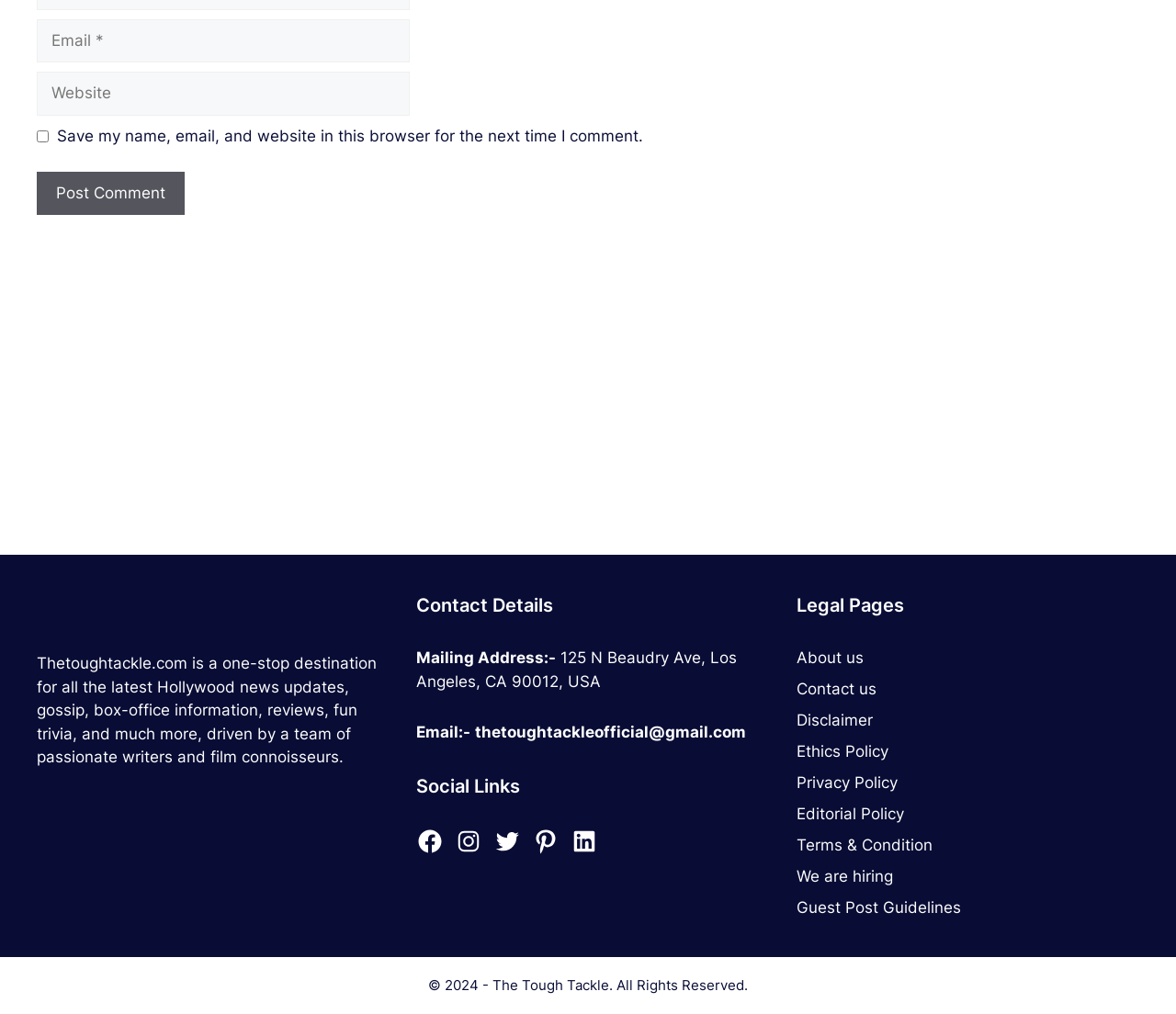What is the purpose of the checkbox?
Please give a detailed and elaborate answer to the question.

The checkbox is labeled 'Save my name, email, and website in this browser for the next time I comment.' This suggests that its purpose is to save the user's comment information for future use.